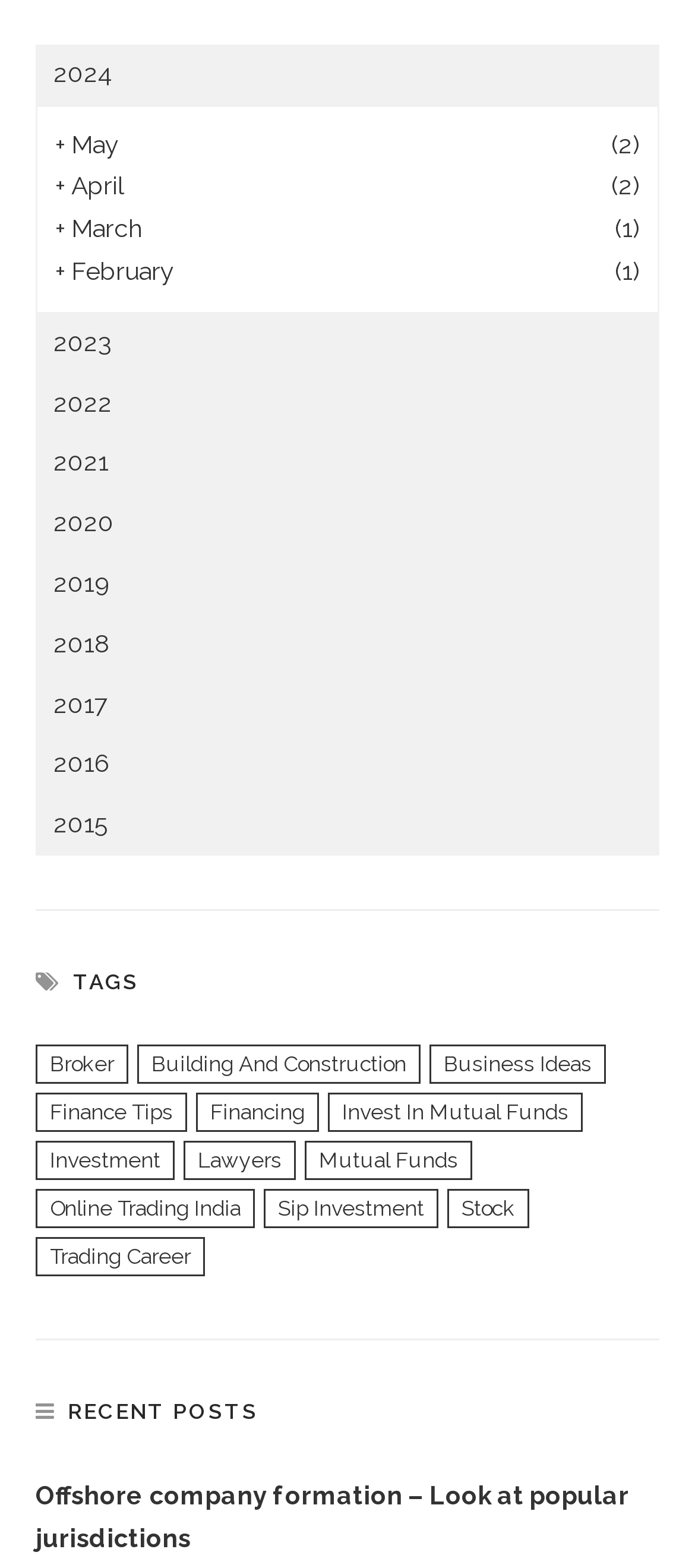What is the last section on the webpage? Look at the image and give a one-word or short phrase answer.

RECENT POSTS